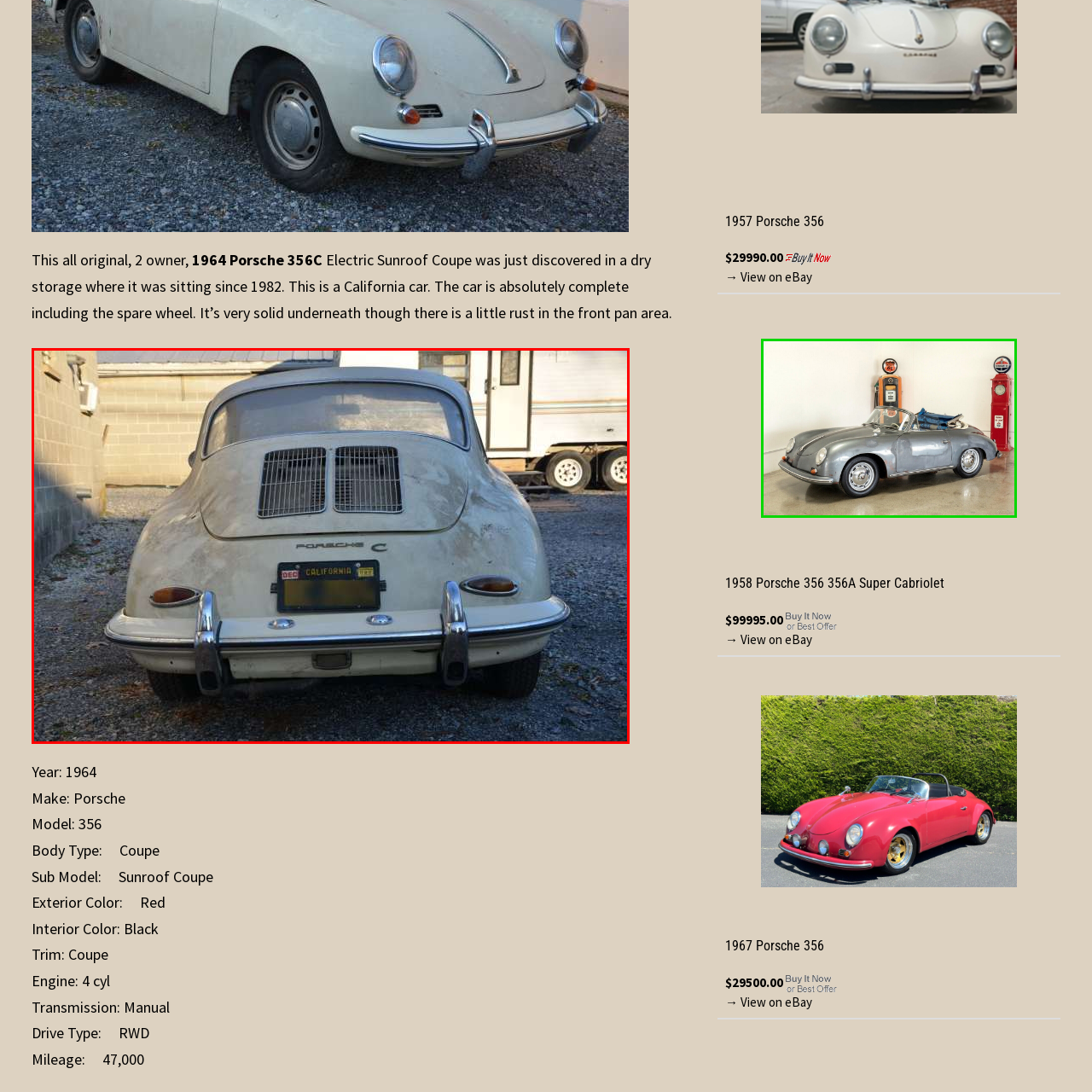What is the condition of the car?
Look at the image enclosed by the red bounding box and give a detailed answer using the visual information available in the image.

The caption describes the car as being in a weathered condition, indicating that it has been stored for a long time and has signs of aging and wear.